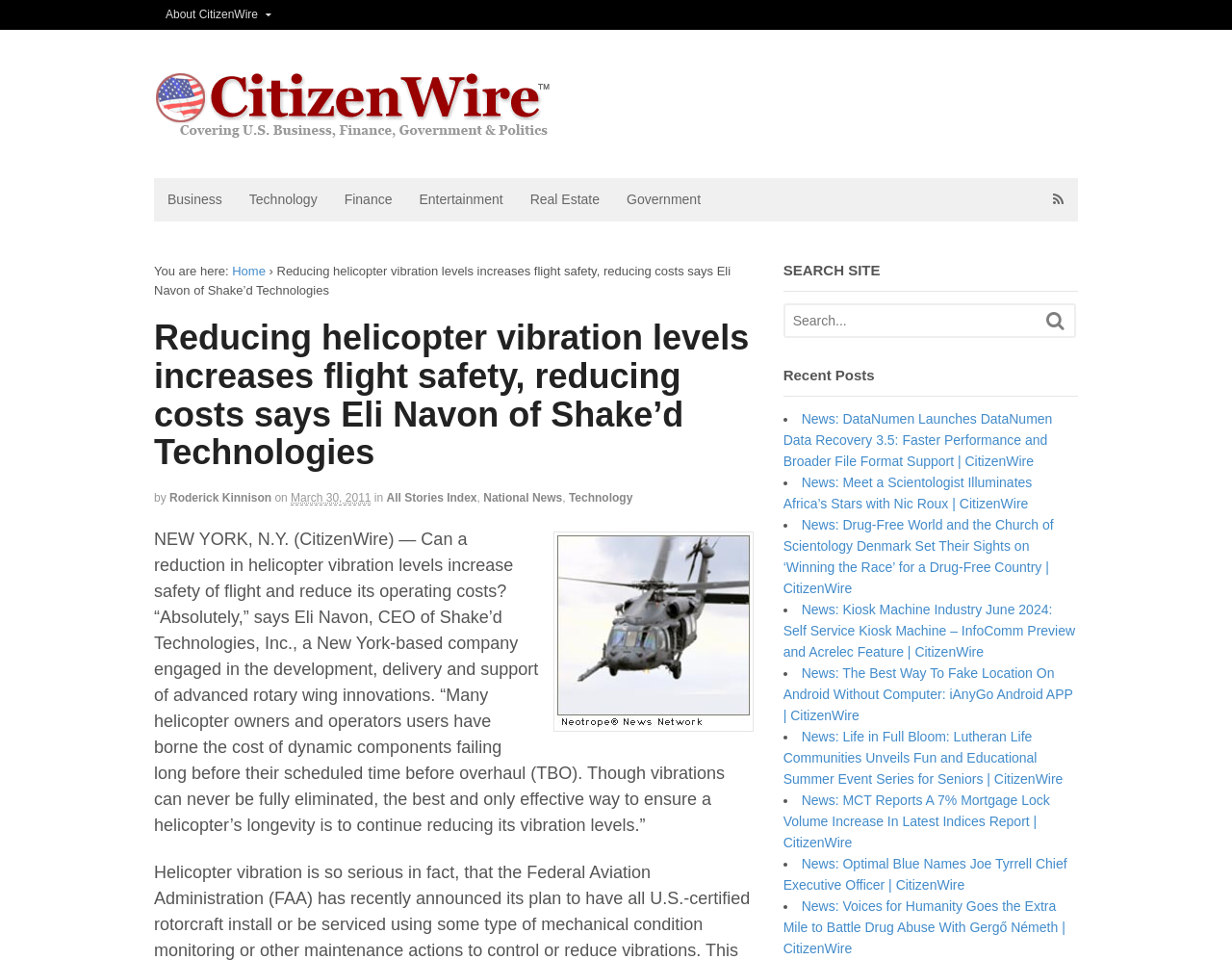Determine the bounding box coordinates of the clickable area required to perform the following instruction: "Click on the 'About CitizenWire' link". The coordinates should be represented as four float numbers between 0 and 1: [left, top, right, bottom].

[0.125, 0.0, 0.23, 0.031]